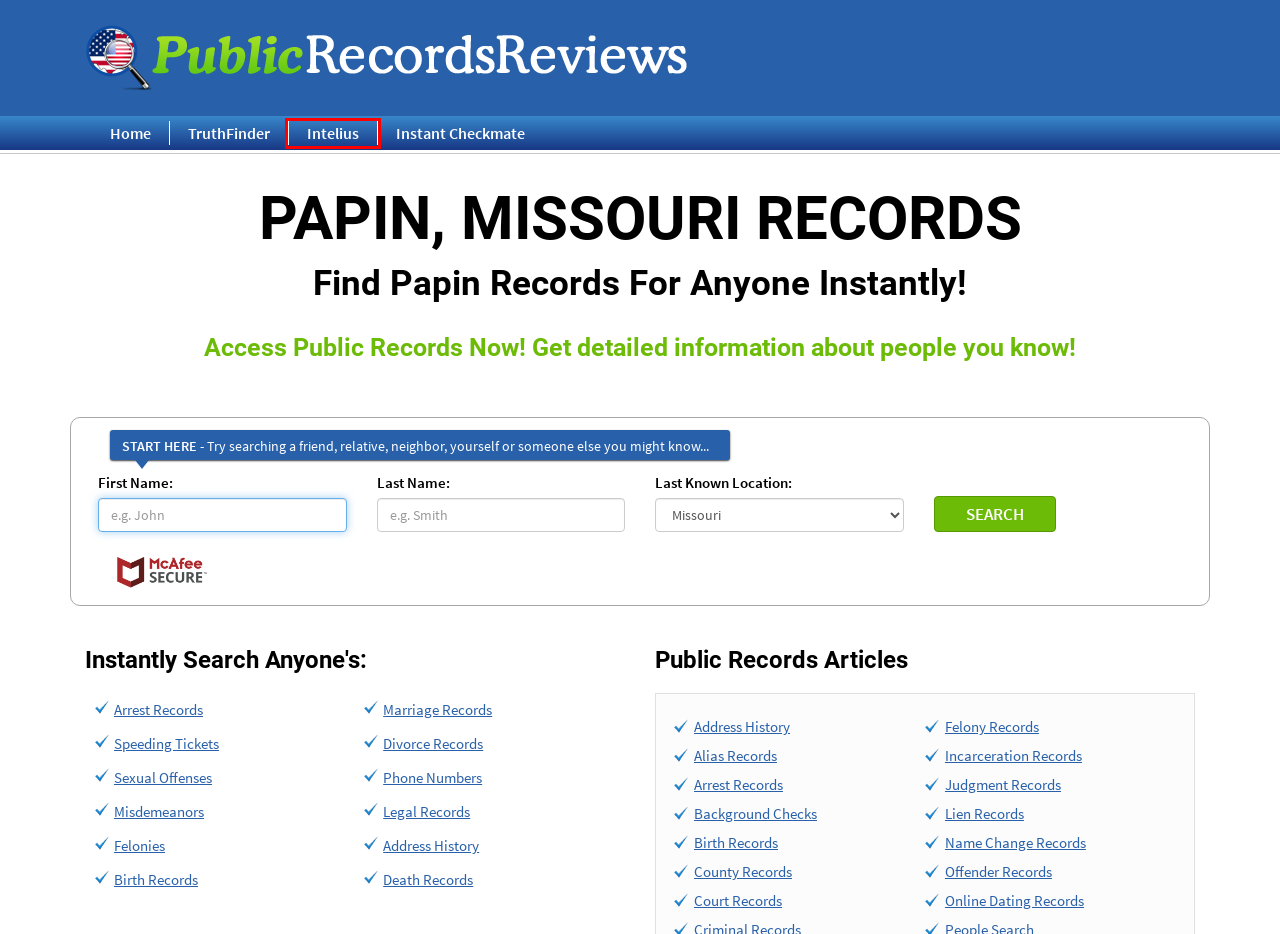You have a screenshot of a webpage with a red bounding box around an element. Identify the webpage description that best fits the new page that appears after clicking the selected element in the red bounding box. Here are the candidates:
A. Find Lien Records For Anyone Instantly! Search Now.
B. Review Instant Checkmate
C. Find Offender Records For Anyone Instantly! Search Now.
D. Find Felony Records For Anyone Instantly! Search Now.
E. Find Alias Records For Anyone Instantly! Search Now.
F. Find Marriage Records For Anyone Instantly! Search Now.
G. Find Divorce Records For Anyone Instantly! Search Now.
H. Review Intelius

H